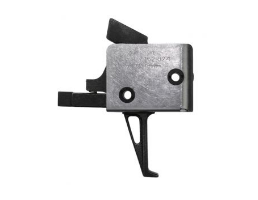Using a single word or phrase, answer the following question: 
What is the purpose of the trigger mechanism?

Enhancing accuracy and responsiveness